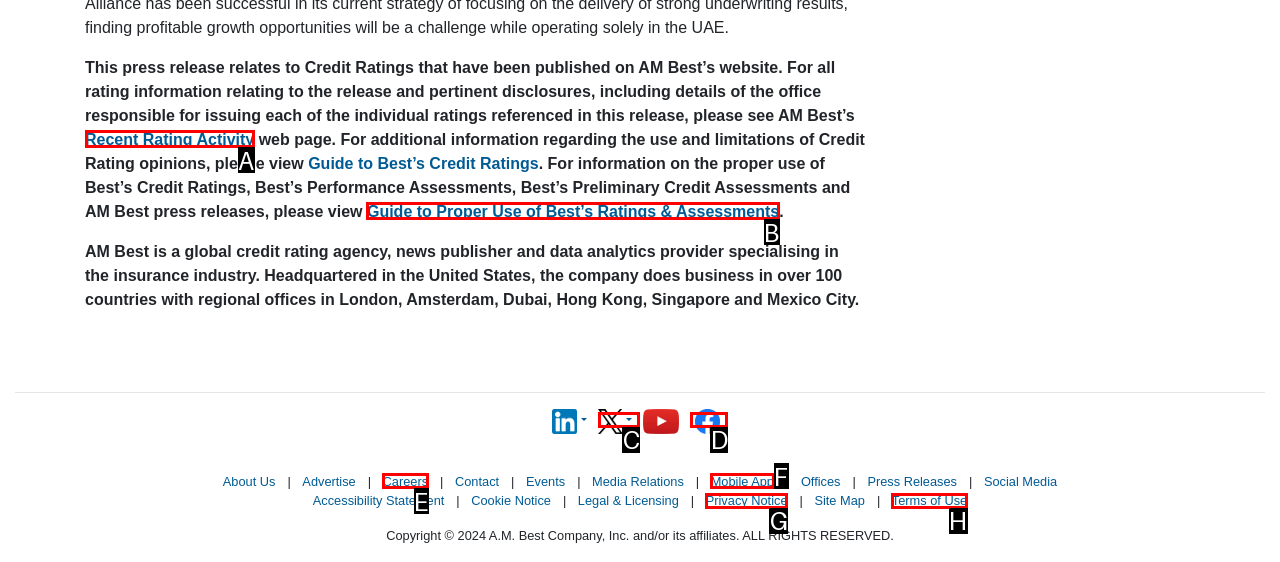Choose the HTML element that corresponds to the description: alt="Follow us on X"
Provide the answer by selecting the letter from the given choices.

C